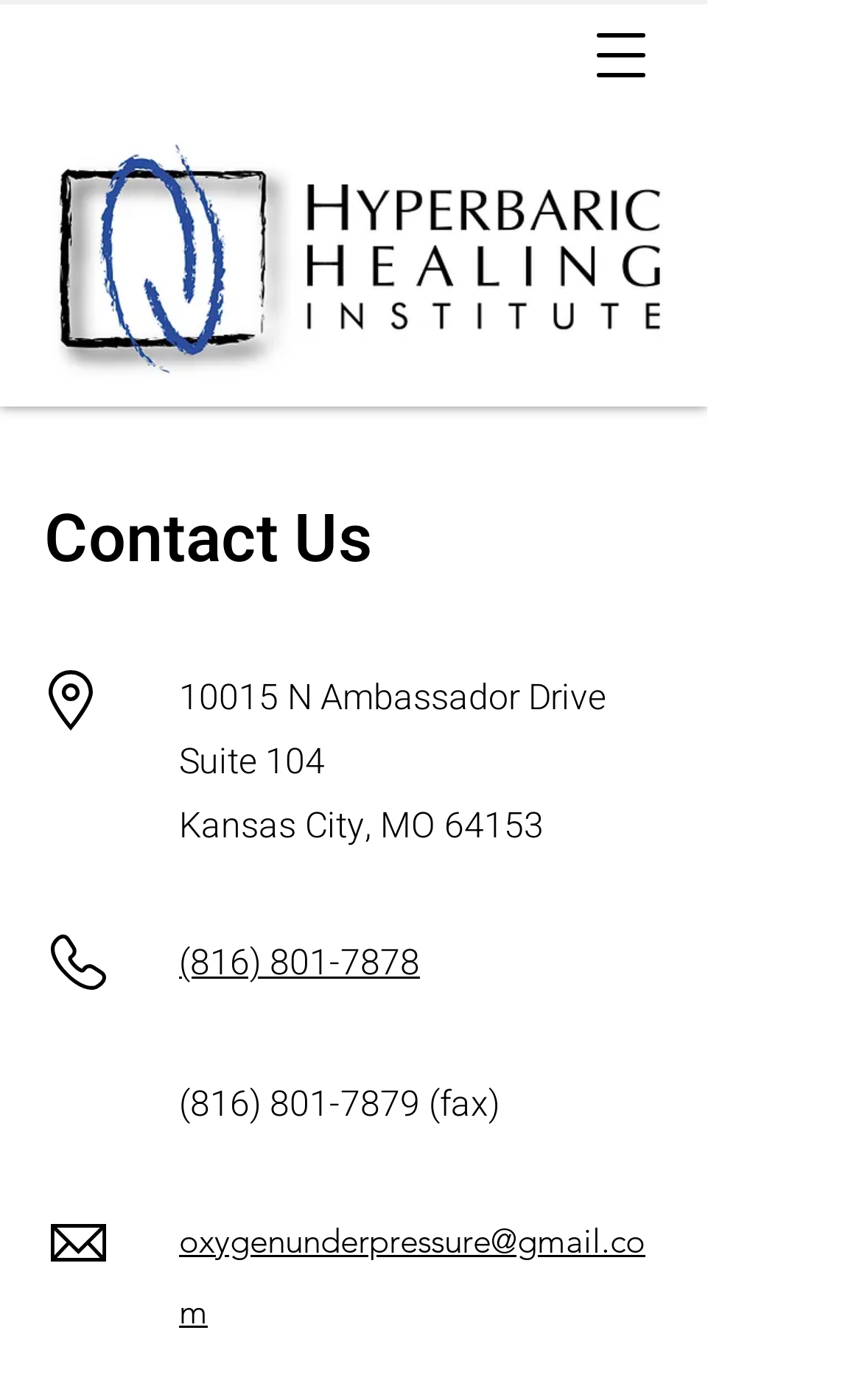For the element described, predict the bounding box coordinates as (top-left x, top-left y, bottom-right x, bottom-right y). All values should be between 0 and 1. Element description: oxygenunderpressure@gmail.com

[0.208, 0.872, 0.749, 0.952]